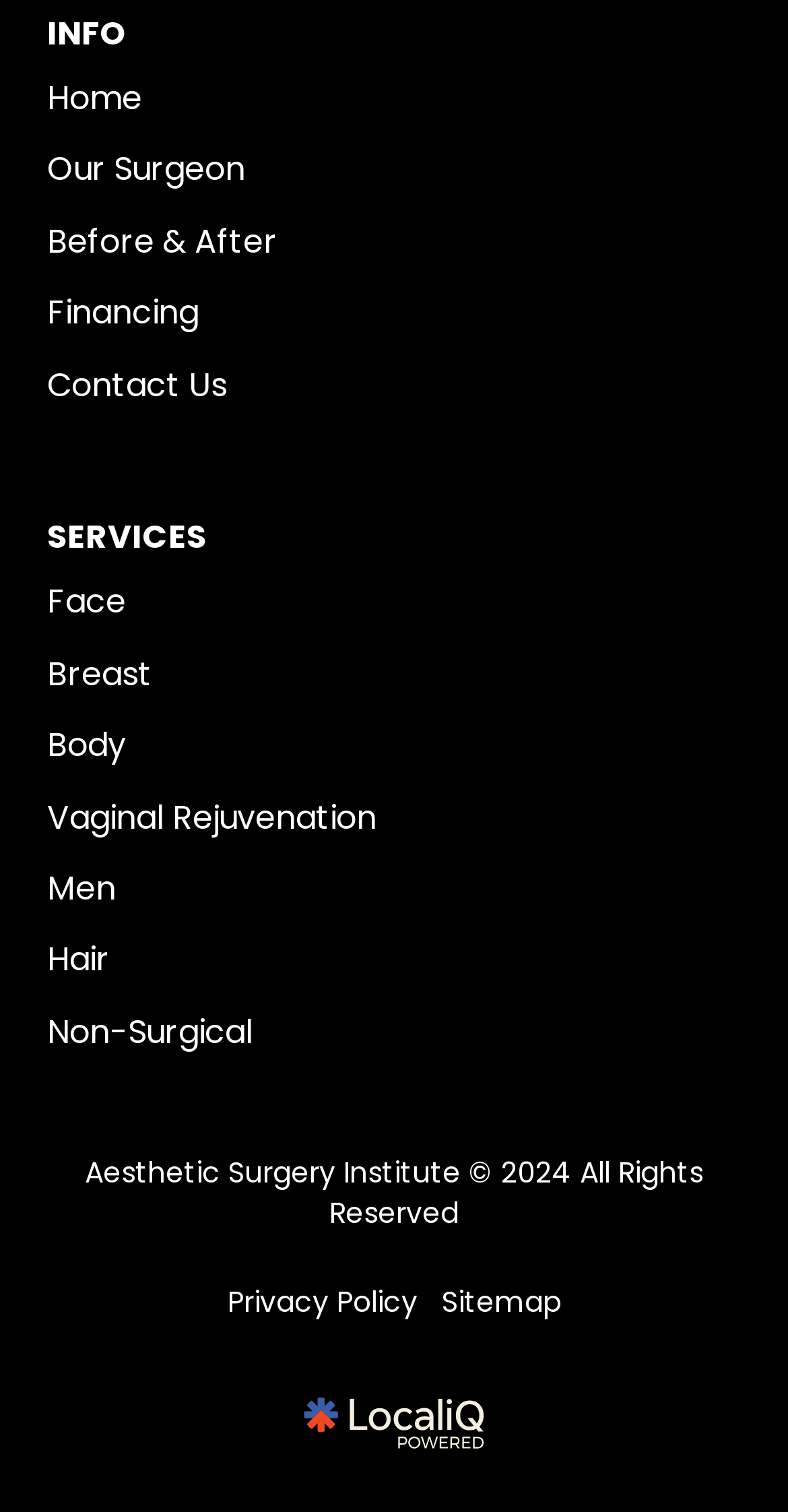Determine the bounding box for the UI element described here: "Contact Us".

[0.06, 0.24, 0.288, 0.287]